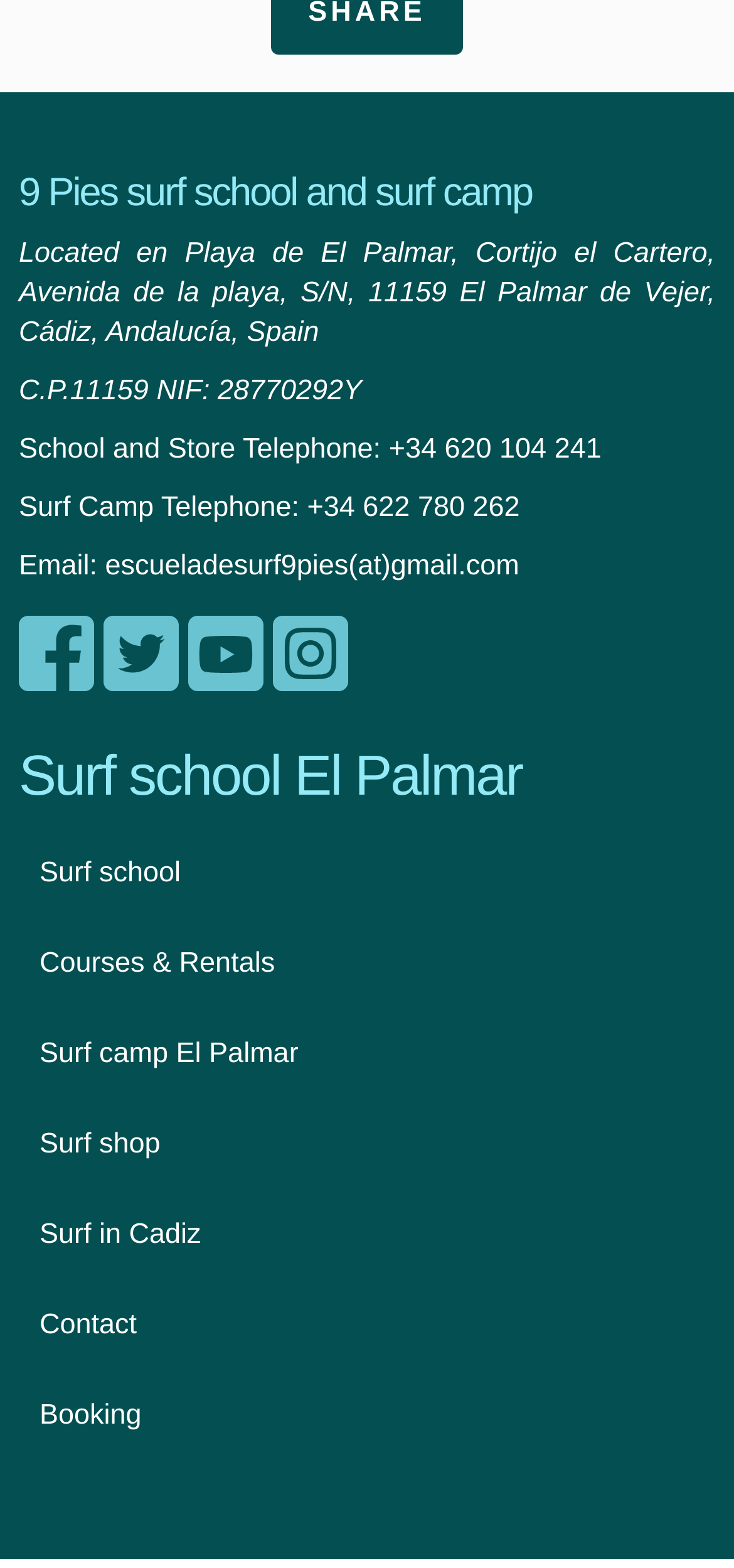Answer in one word or a short phrase: 
What is the location of the surf school?

El Palmar de Vejer, Cádiz, Andalucía, Spain